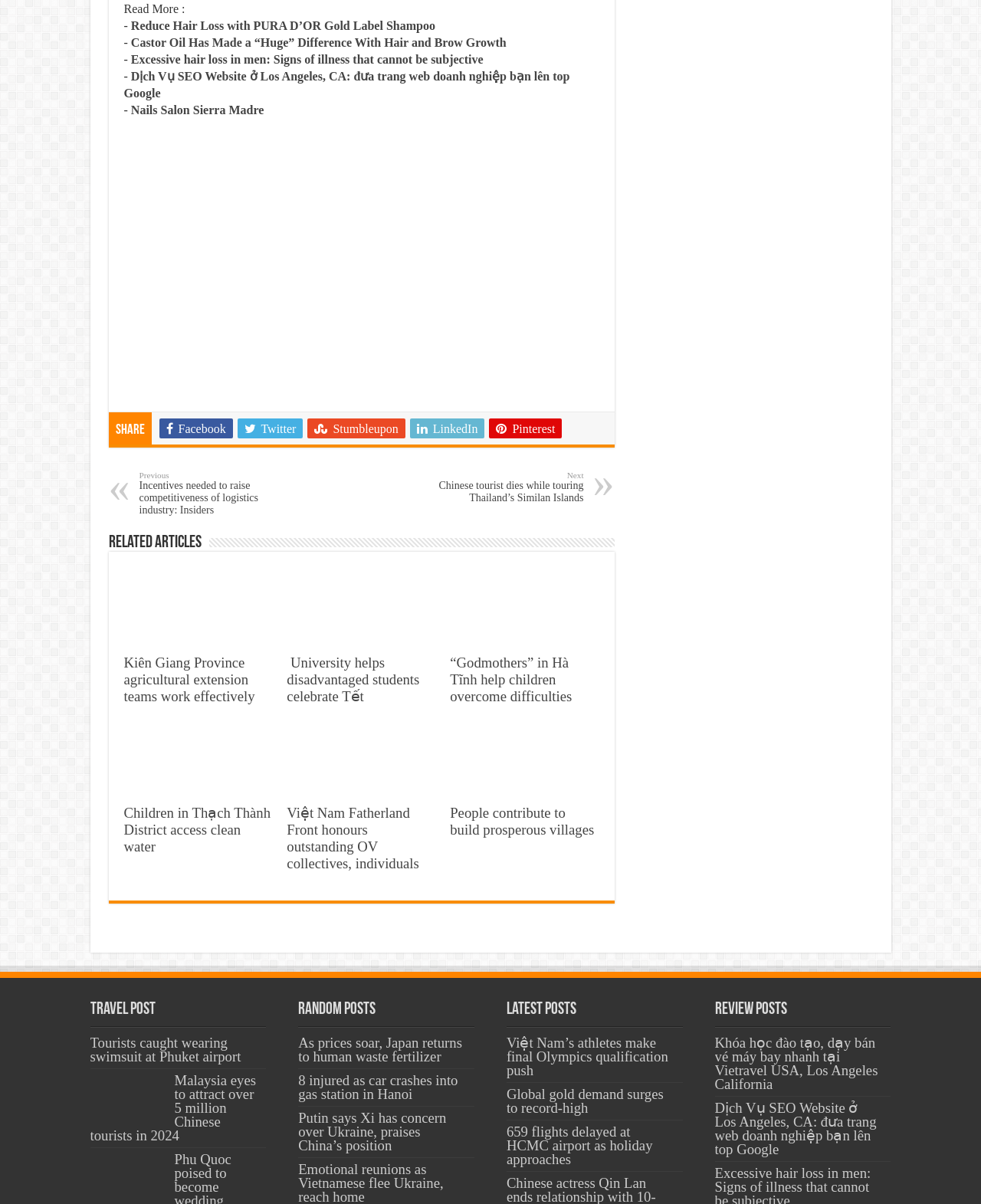Answer the question in one word or a short phrase:
What is the purpose of the 'Share' button?

To share content on social media